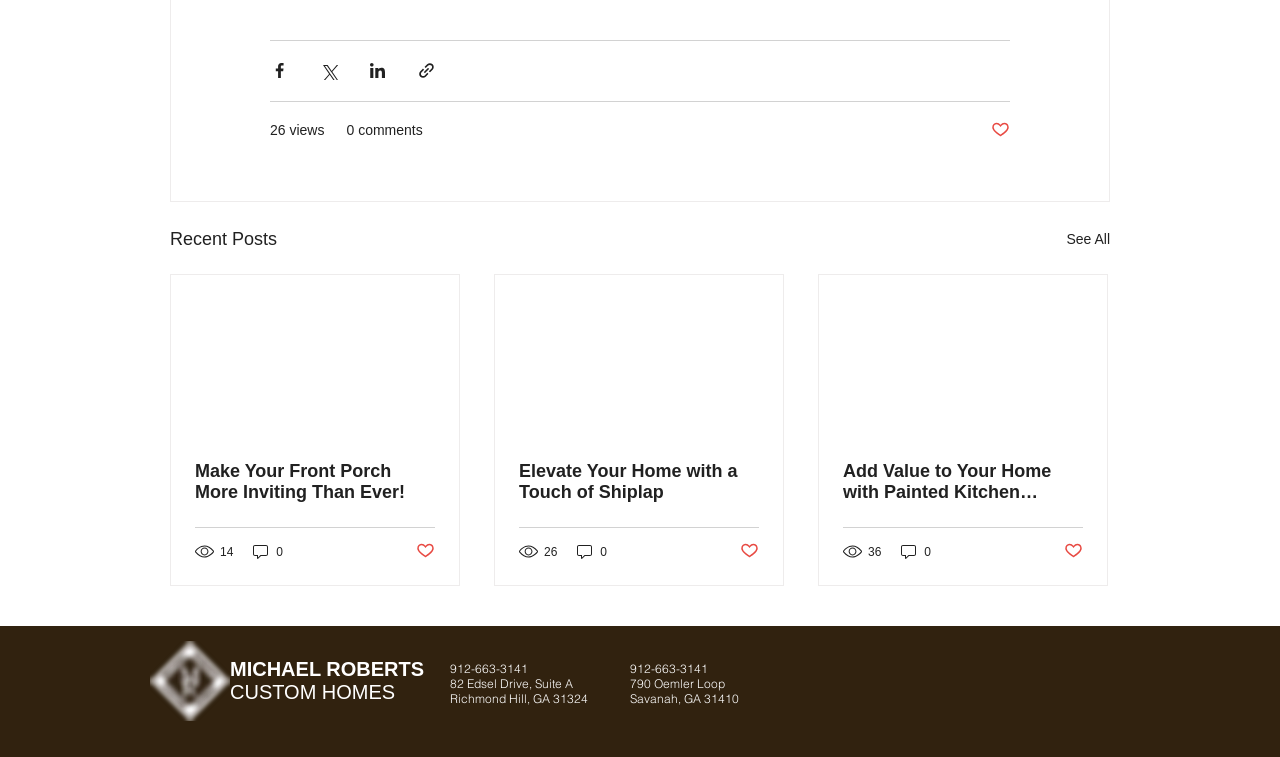Show the bounding box coordinates for the element that needs to be clicked to execute the following instruction: "Share via Facebook". Provide the coordinates in the form of four float numbers between 0 and 1, i.e., [left, top, right, bottom].

[0.211, 0.081, 0.226, 0.106]